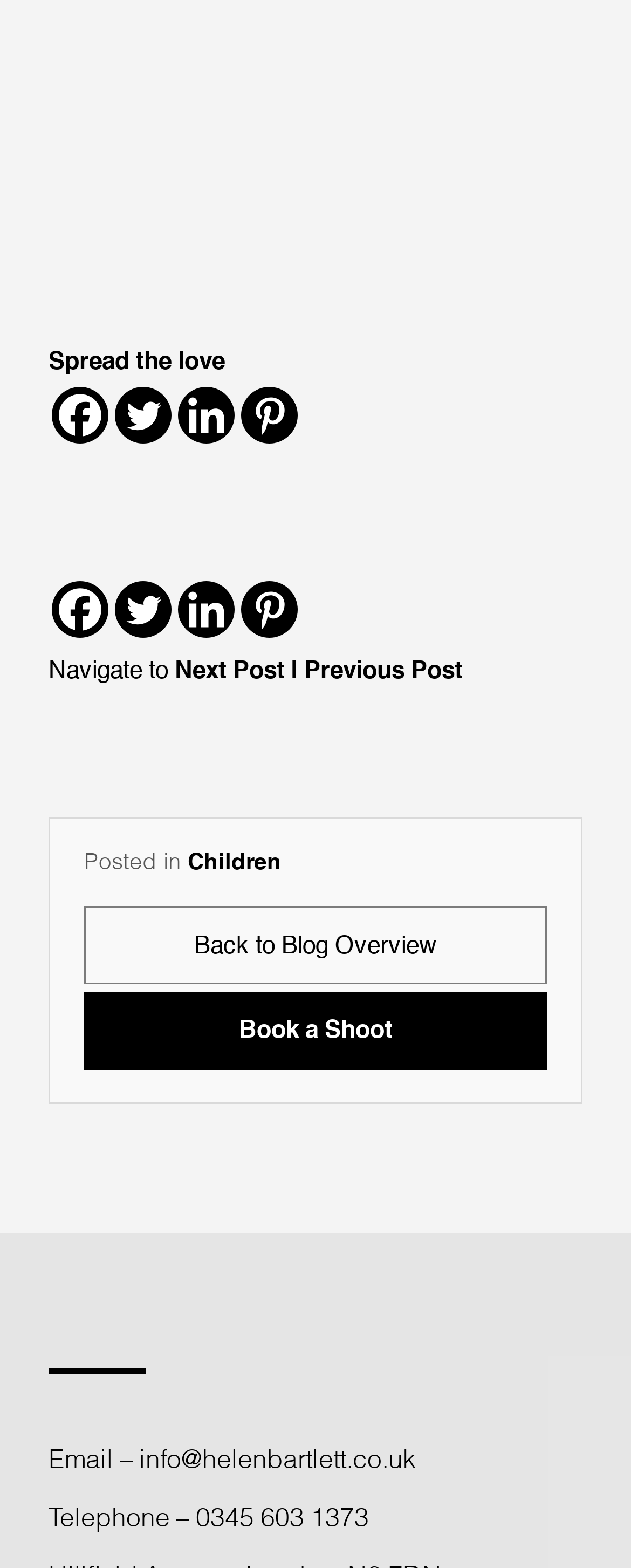Please find the bounding box coordinates of the element's region to be clicked to carry out this instruction: "Share on Facebook".

[0.082, 0.247, 0.172, 0.283]